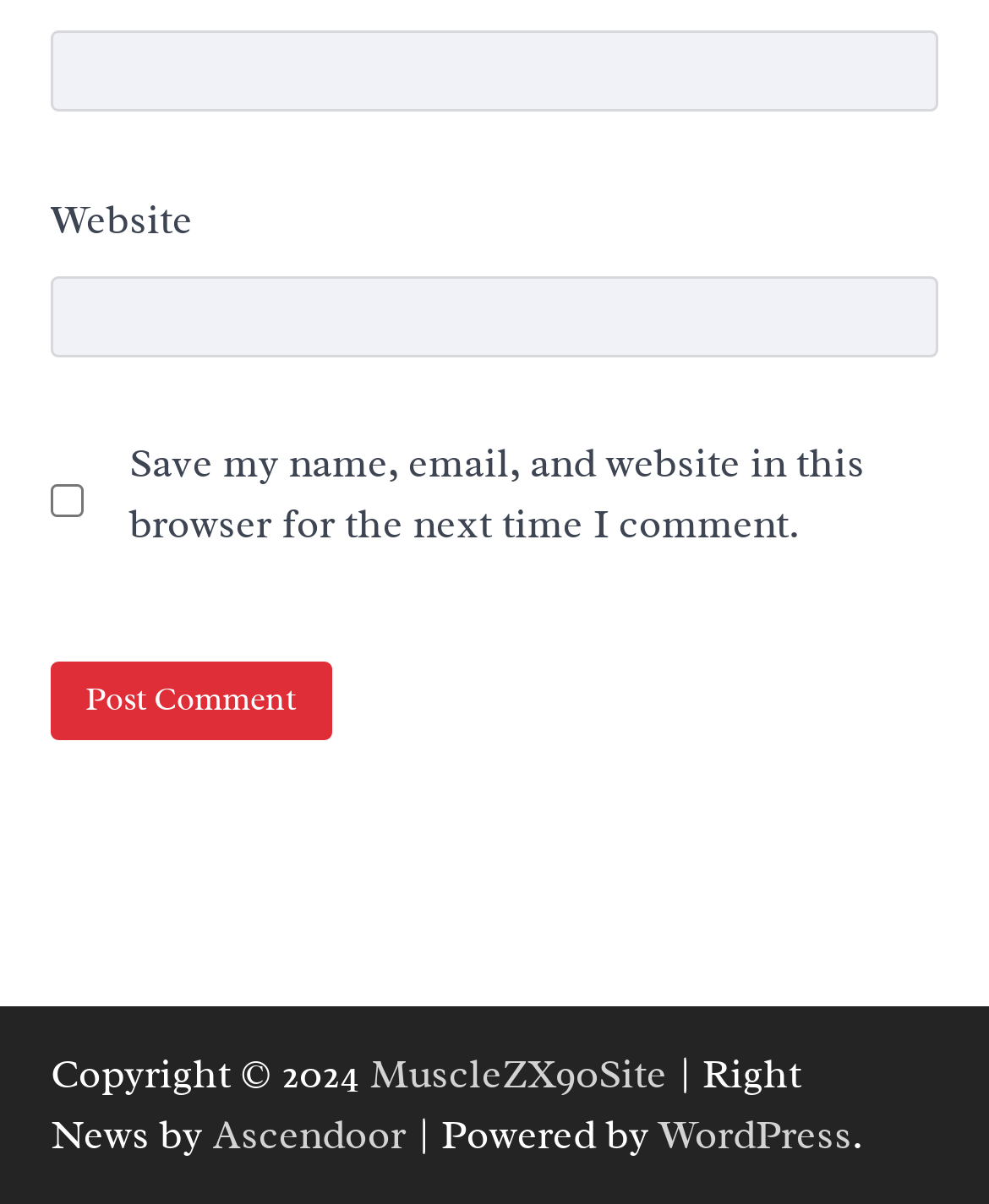Provide the bounding box coordinates of the HTML element this sentence describes: "Hamptons Mobile Beauty". The bounding box coordinates consist of four float numbers between 0 and 1, i.e., [left, top, right, bottom].

None